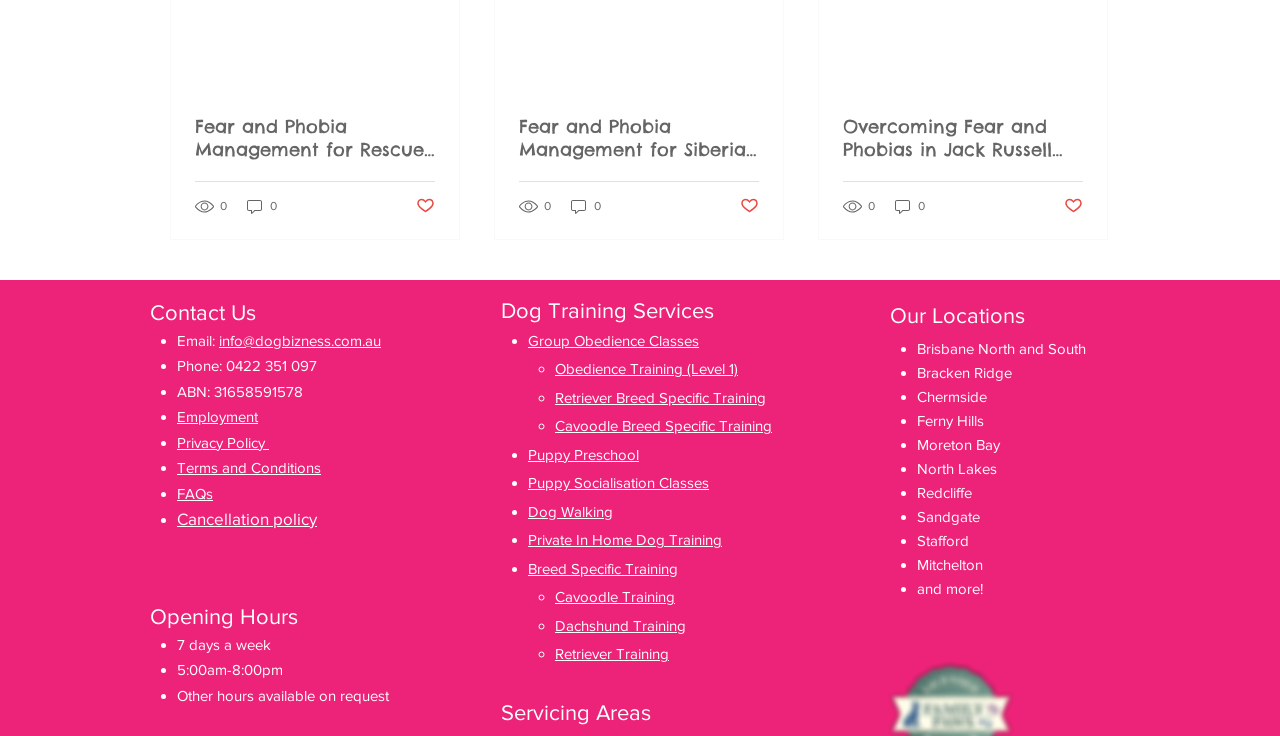Locate the coordinates of the bounding box for the clickable region that fulfills this instruction: "Check the 'Opening Hours'".

[0.117, 0.822, 0.233, 0.854]